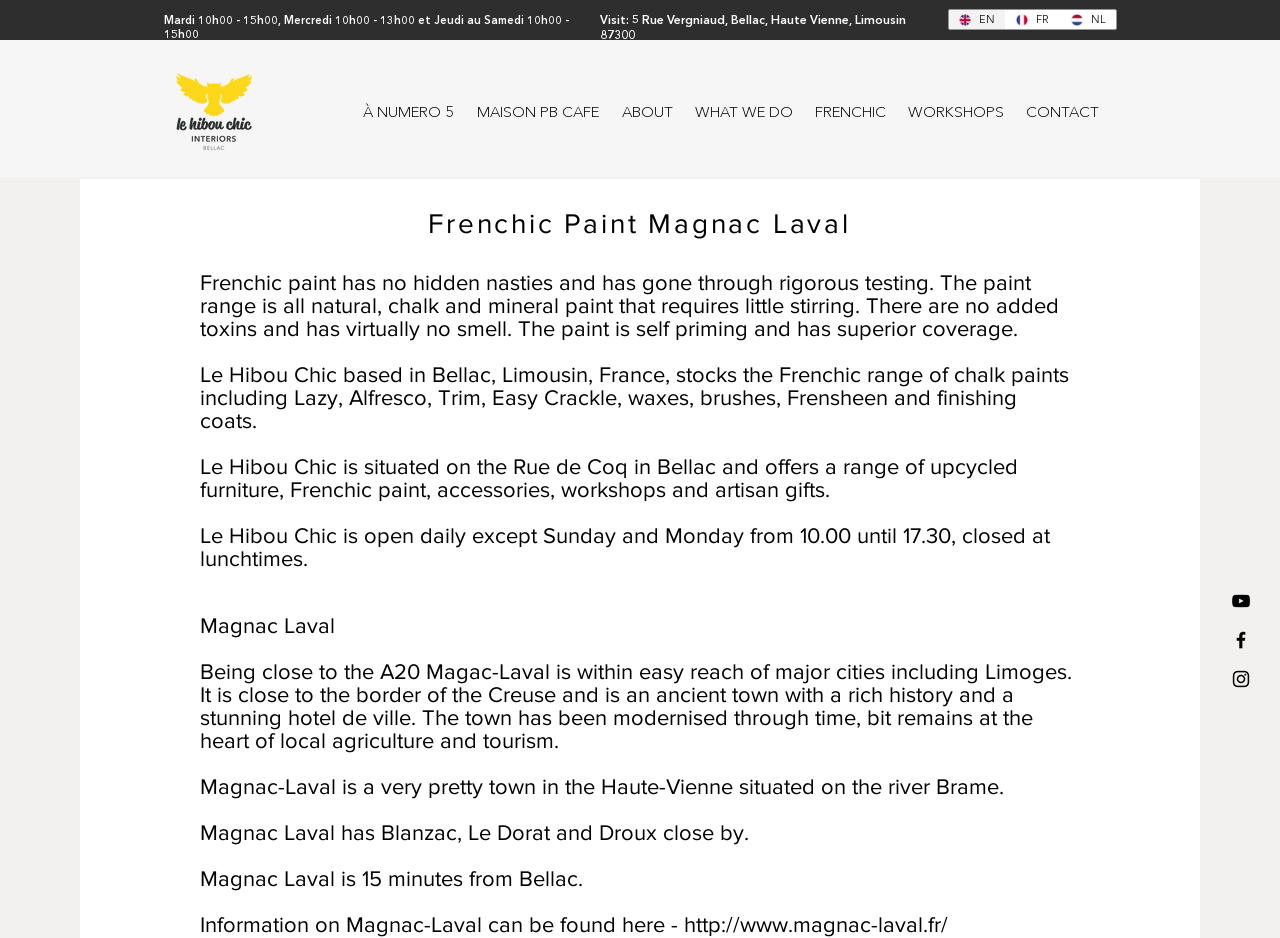What is the address of Le Hibou Chic?
Provide a short answer using one word or a brief phrase based on the image.

5 Rue Vergniaud, Bellac, Haute Vienne, Limousin 87300